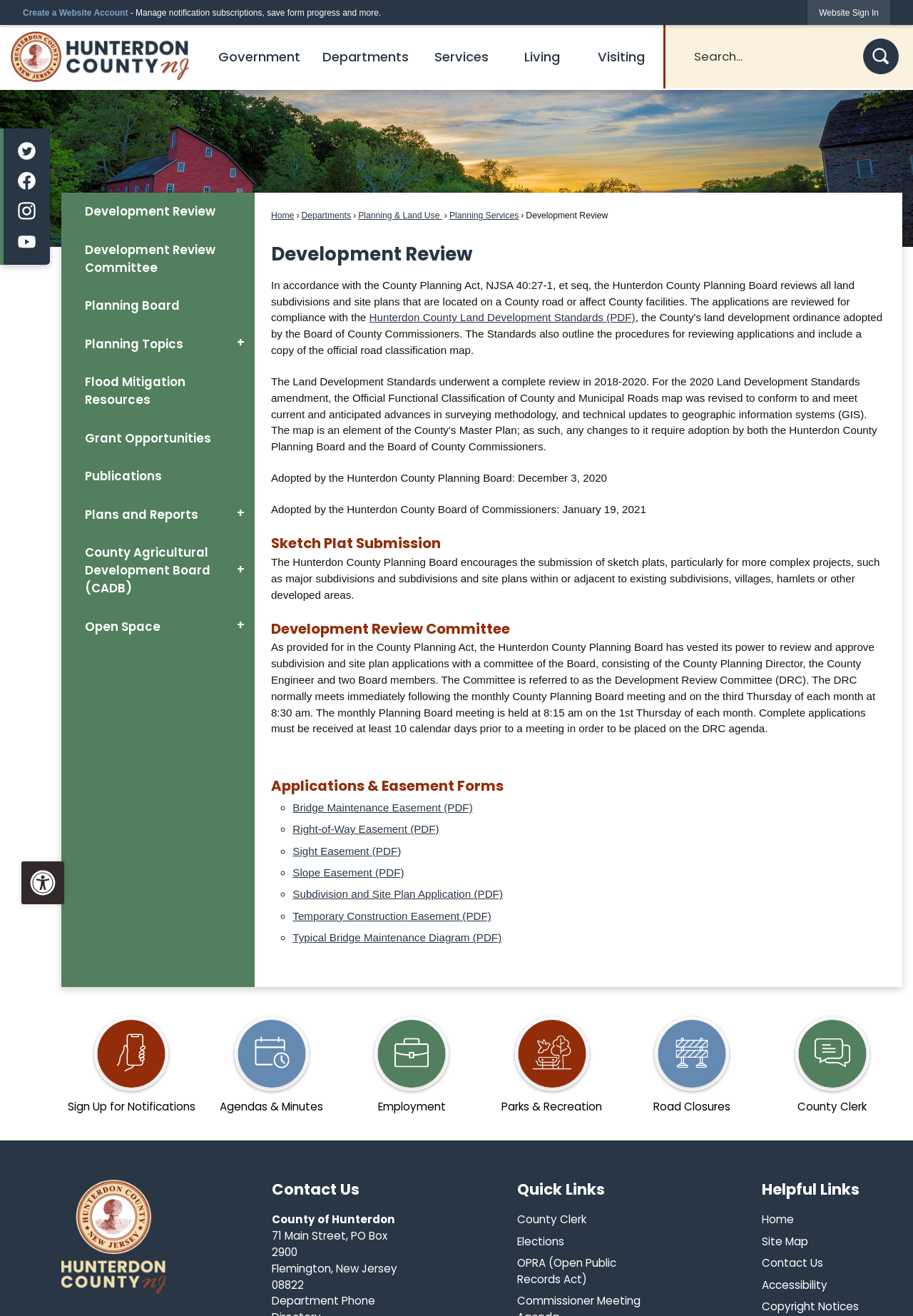How many menu items are under 'Planning Topics'?
Refer to the image and provide a concise answer in one word or phrase.

7